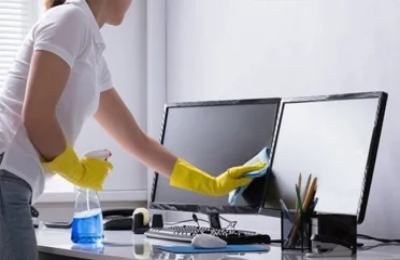What is on the desk besides the keyboard?
Refer to the image and answer the question using a single word or phrase.

Office supplies